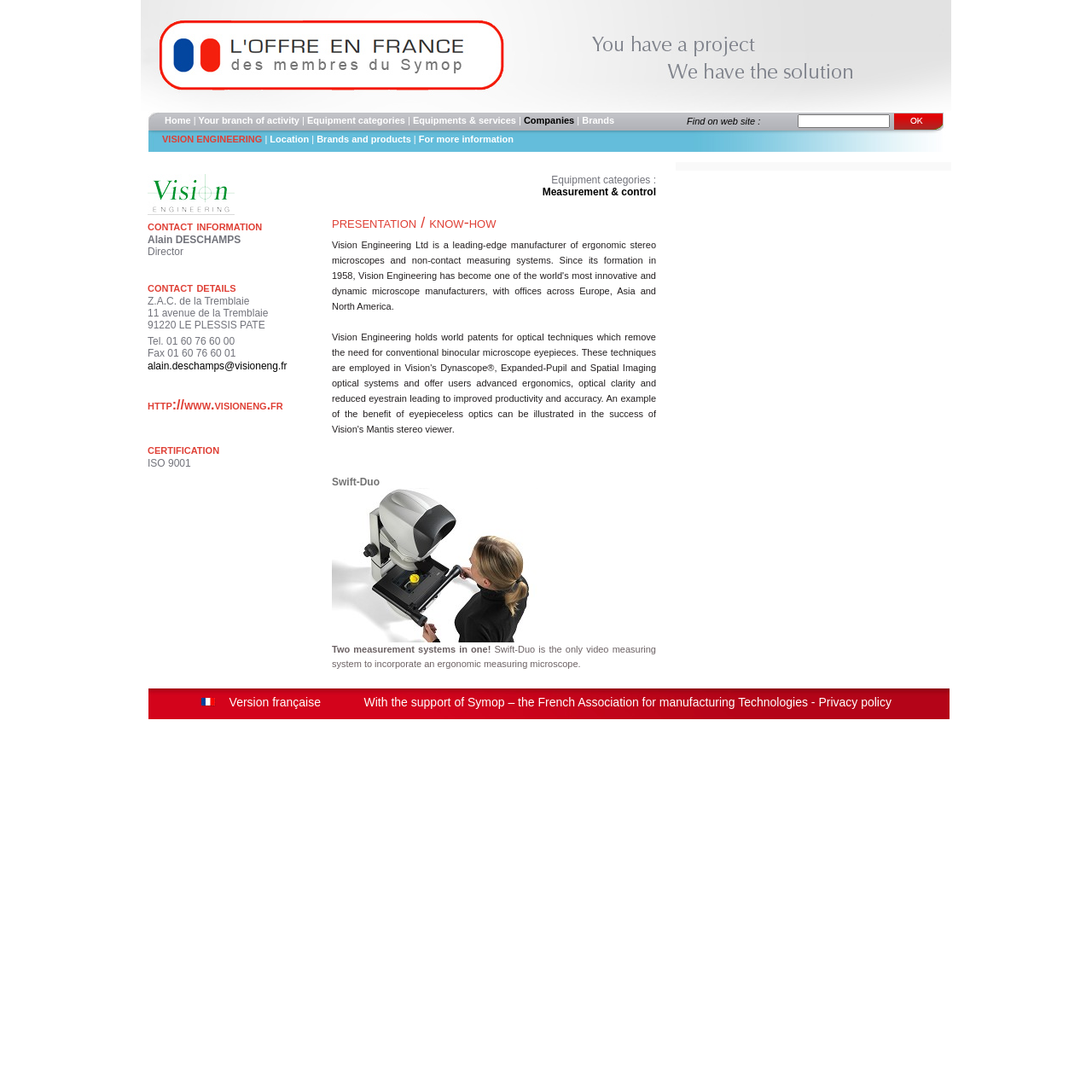Determine the bounding box coordinates for the area that should be clicked to carry out the following instruction: "Learn more about Swift-Duo".

[0.304, 0.436, 0.348, 0.447]